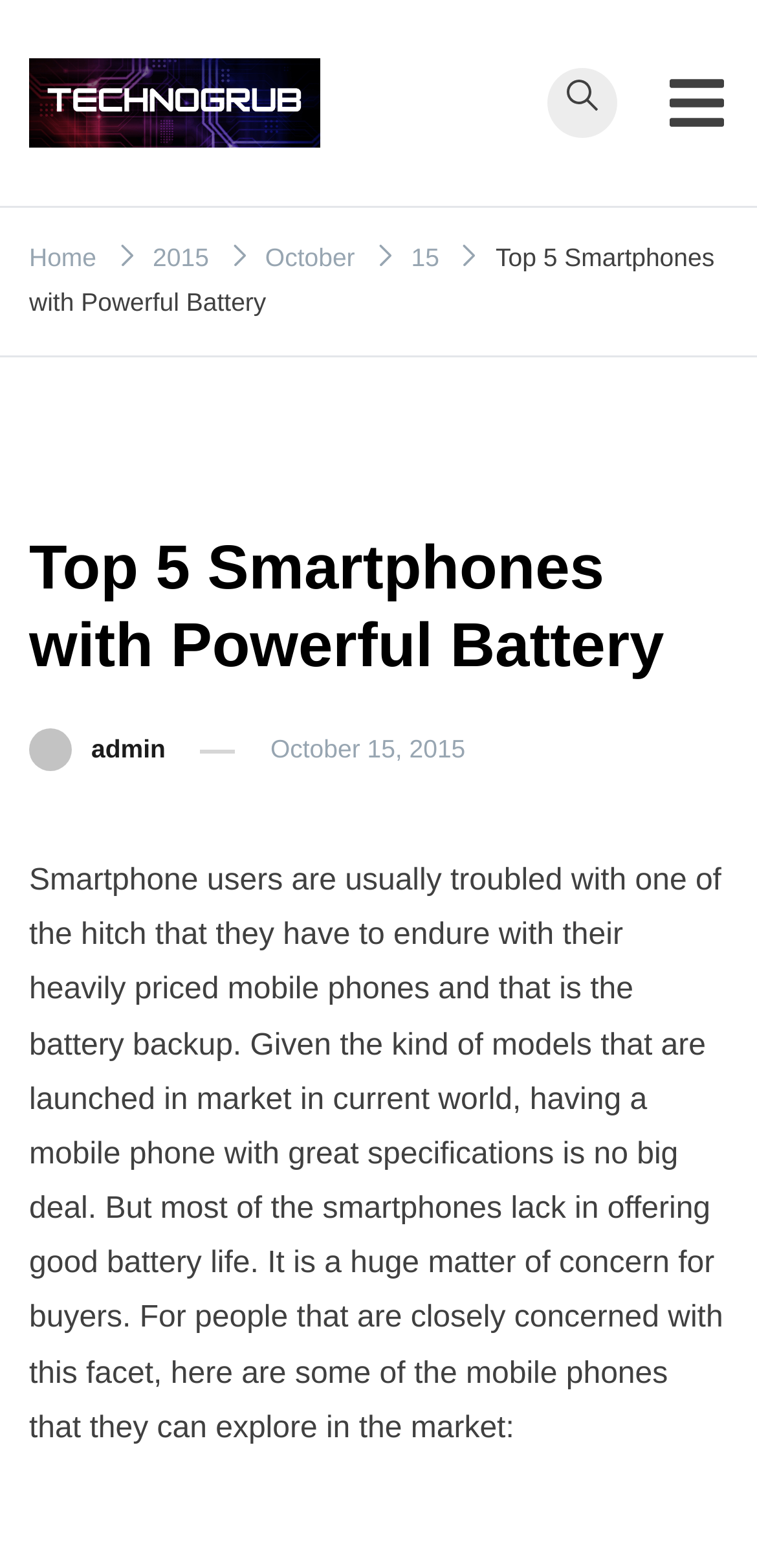Can you give a detailed response to the following question using the information from the image? What is the main concern of smartphone users?

The webpage mentions that smartphone users are usually troubled with one of the hitches that they have to endure with their heavily priced mobile phones, and that is the battery backup. This indicates that the main concern of smartphone users is the battery life of their mobile phones.